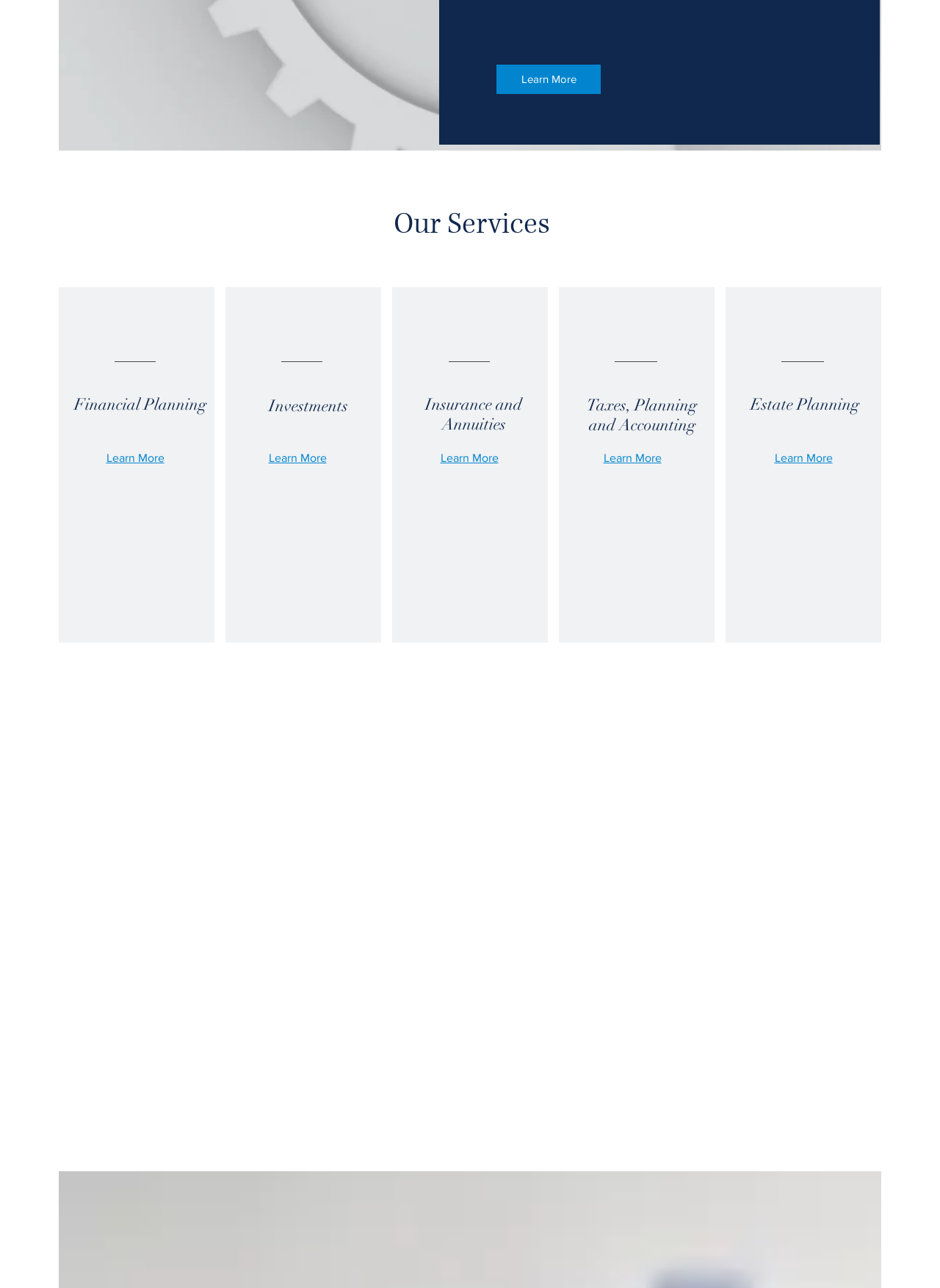Bounding box coordinates are given in the format (top-left x, top-left y, bottom-right x, bottom-right y). All values should be floating point numbers between 0 and 1. Provide the bounding box coordinate for the UI element described as: Check back soon

[0.228, 0.907, 0.35, 0.927]